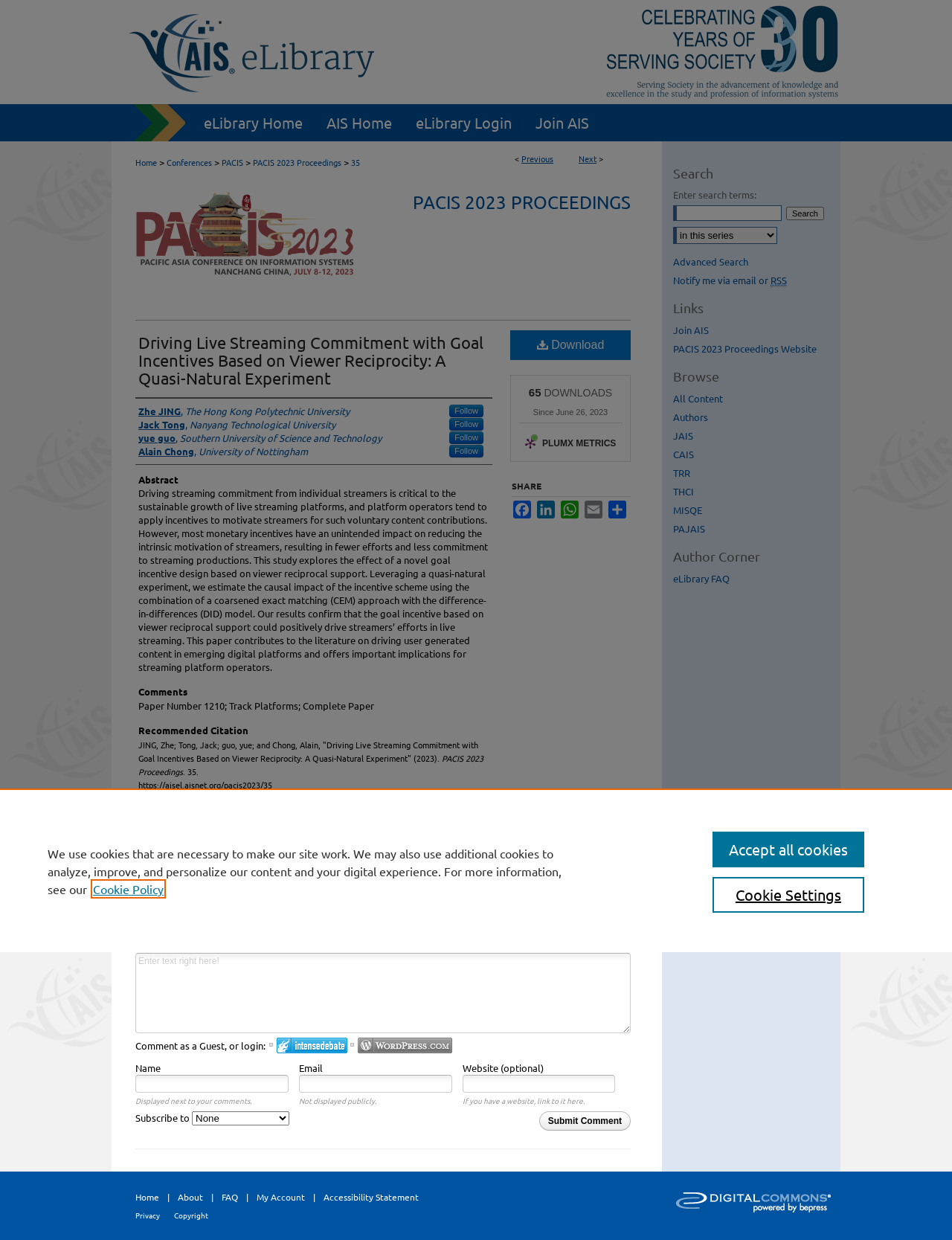How many downloads does the paper have?
Refer to the image and give a detailed answer to the query.

I found the number of downloads by looking at the 'DOWNLOADS' section which displays the number 65.